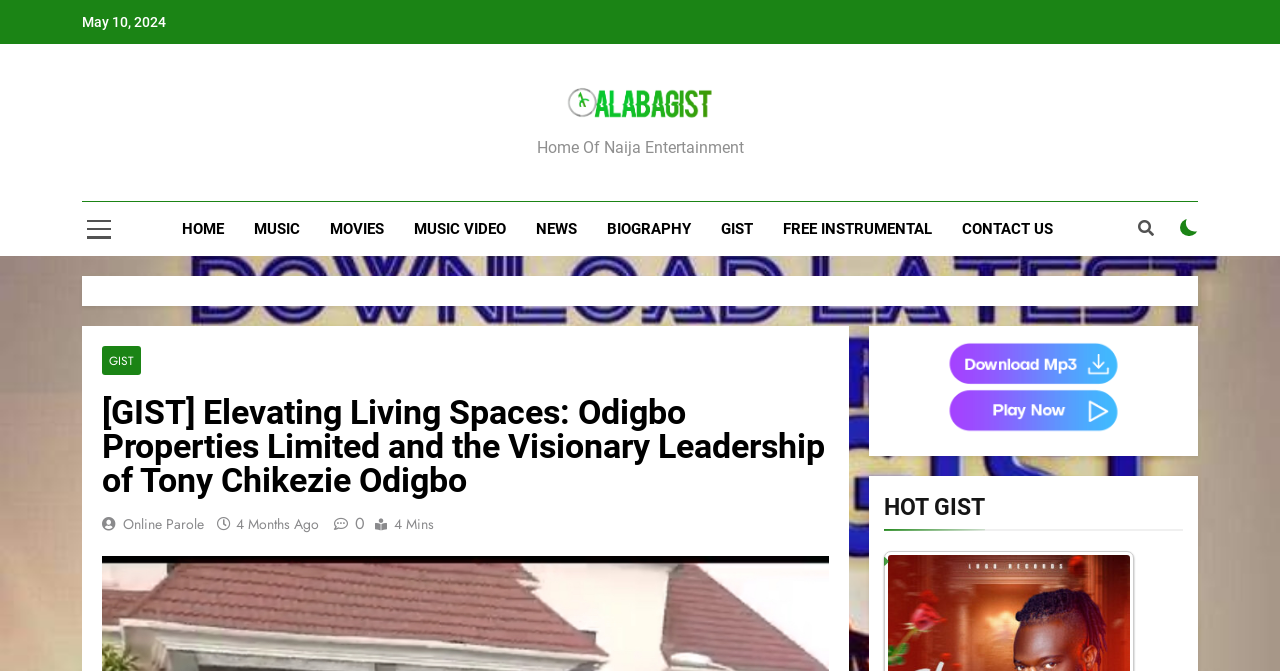Please identify the bounding box coordinates of the area I need to click to accomplish the following instruction: "Read the latest news".

[0.407, 0.301, 0.462, 0.382]